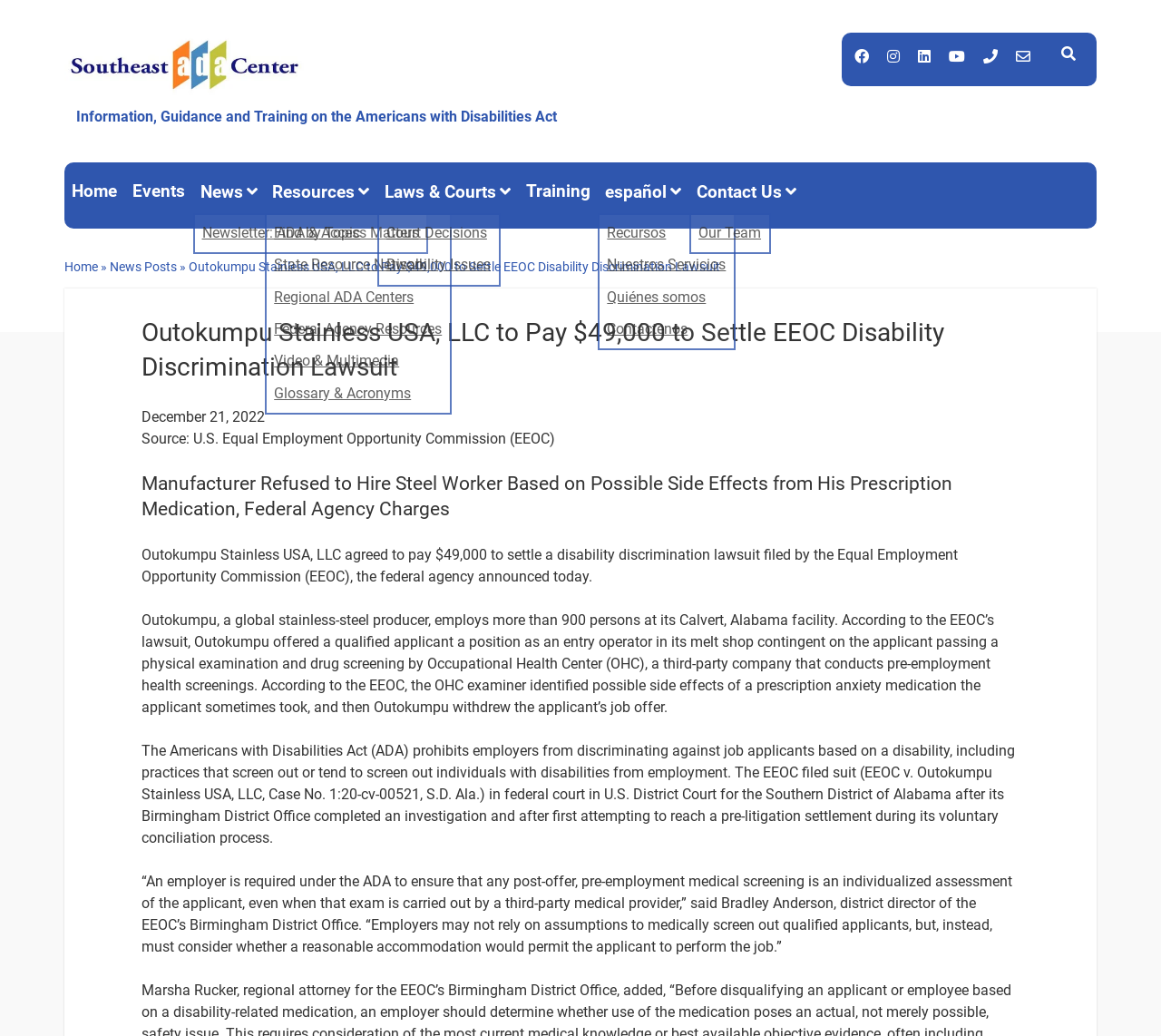Generate the main heading text from the webpage.

Outokumpu Stainless USA, LLC to Pay $49,000 to Settle EEOC Disability Discrimination Lawsuit